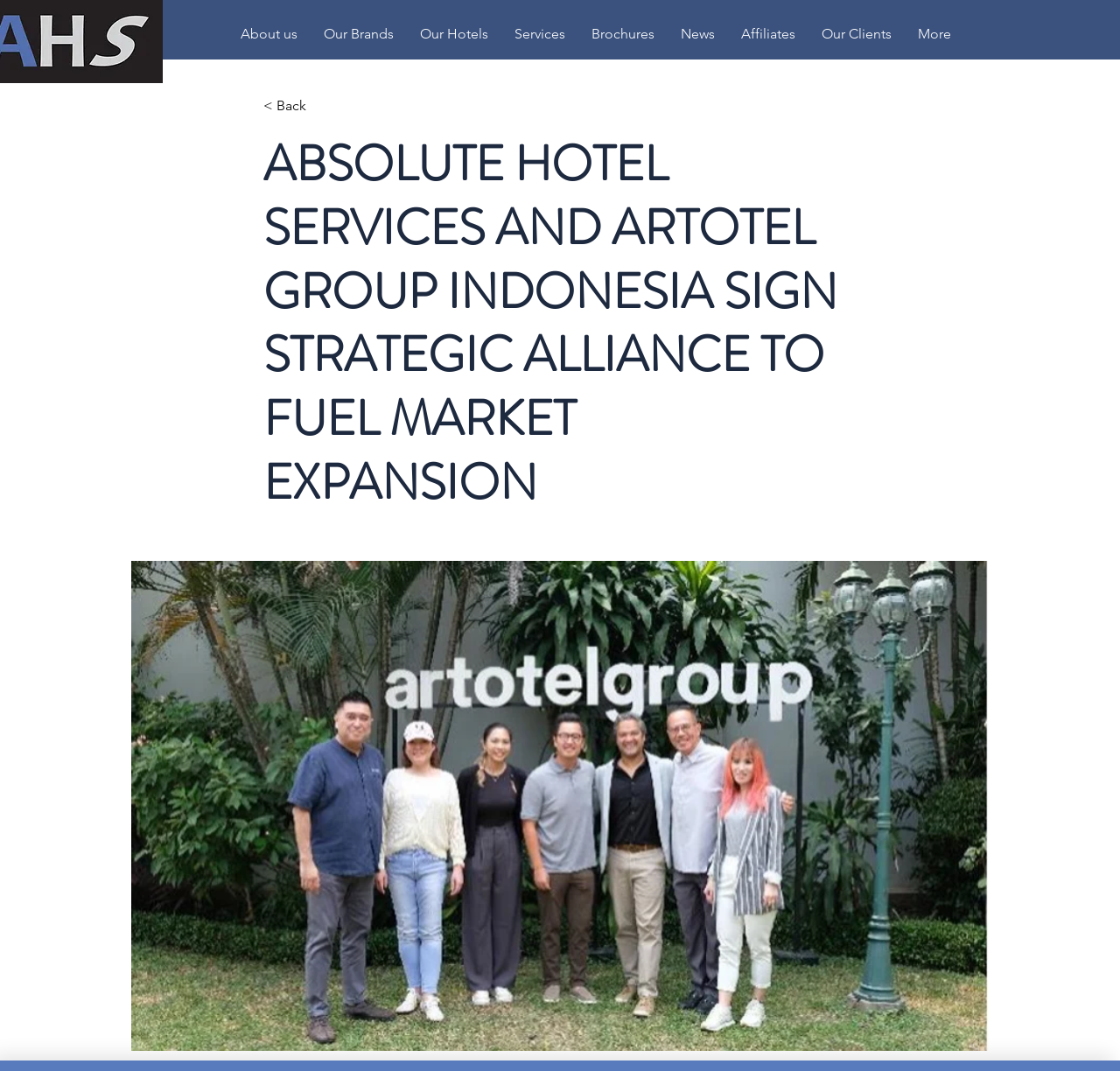Please give the bounding box coordinates of the area that should be clicked to fulfill the following instruction: "Read the news". The coordinates should be in the format of four float numbers from 0 to 1, i.e., [left, top, right, bottom].

[0.596, 0.023, 0.65, 0.041]